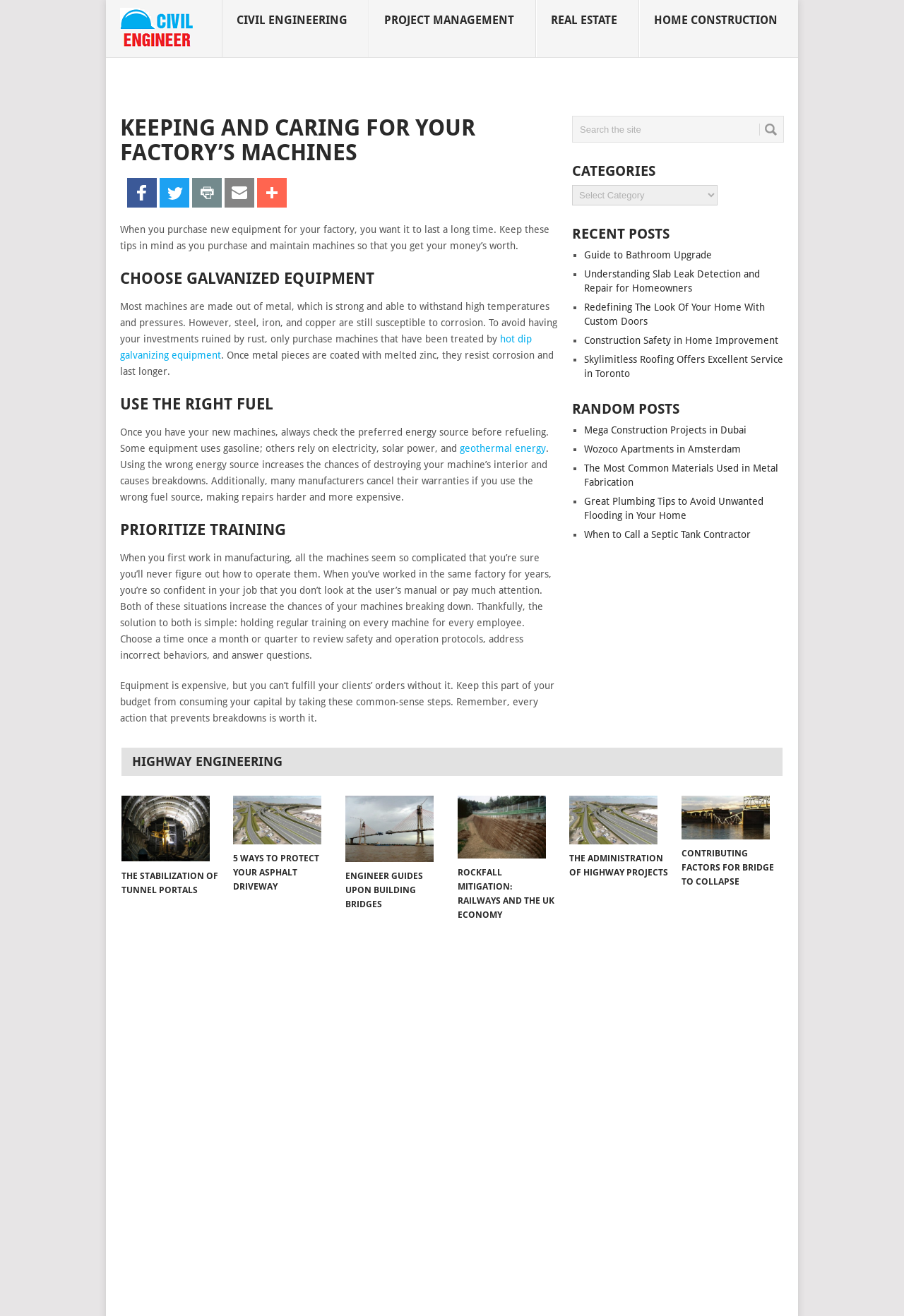Please identify the bounding box coordinates of the clickable area that will allow you to execute the instruction: "Choose a category from the dropdown".

[0.633, 0.141, 0.794, 0.156]